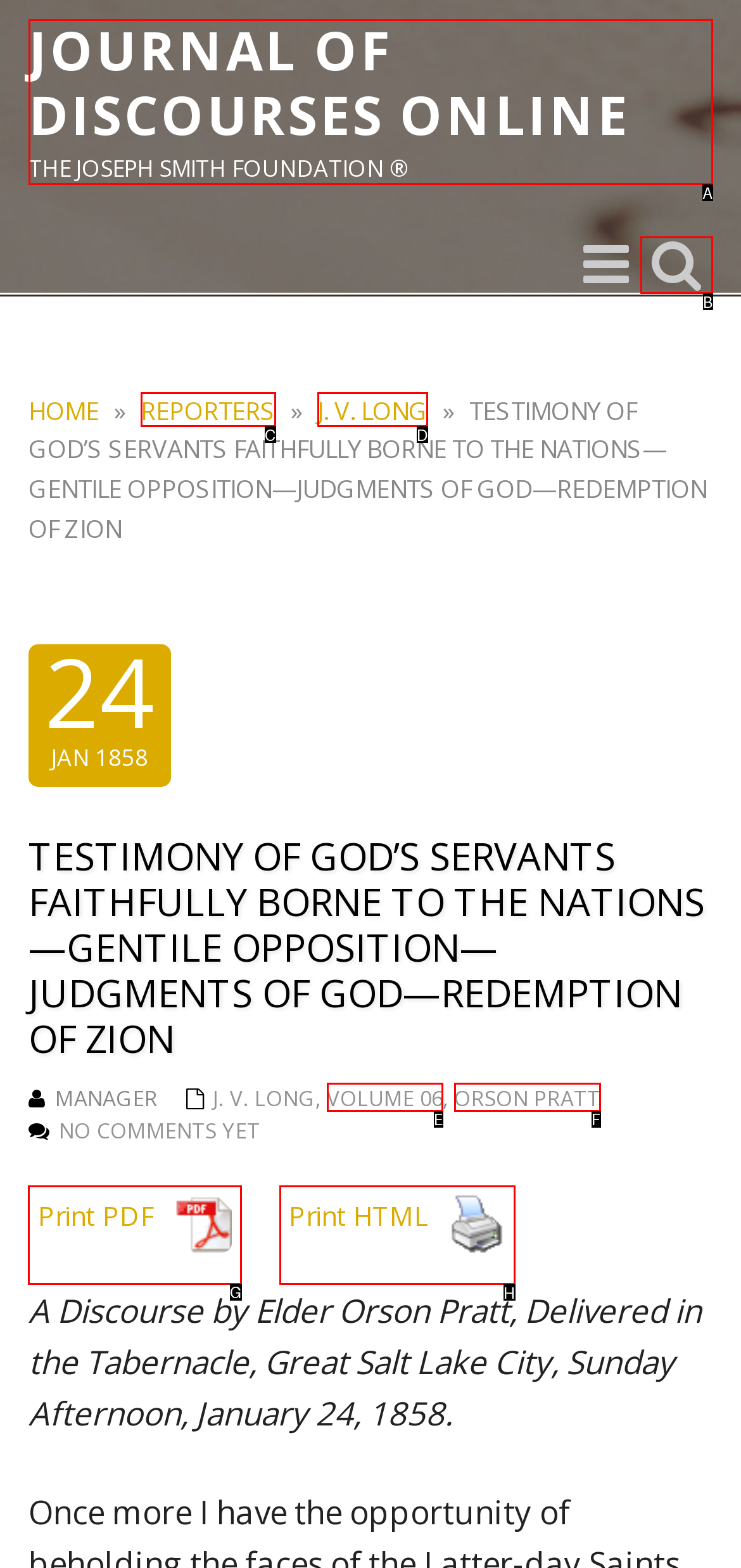Determine the HTML element to click for the instruction: go to about clinfowiki.
Answer with the letter corresponding to the correct choice from the provided options.

None